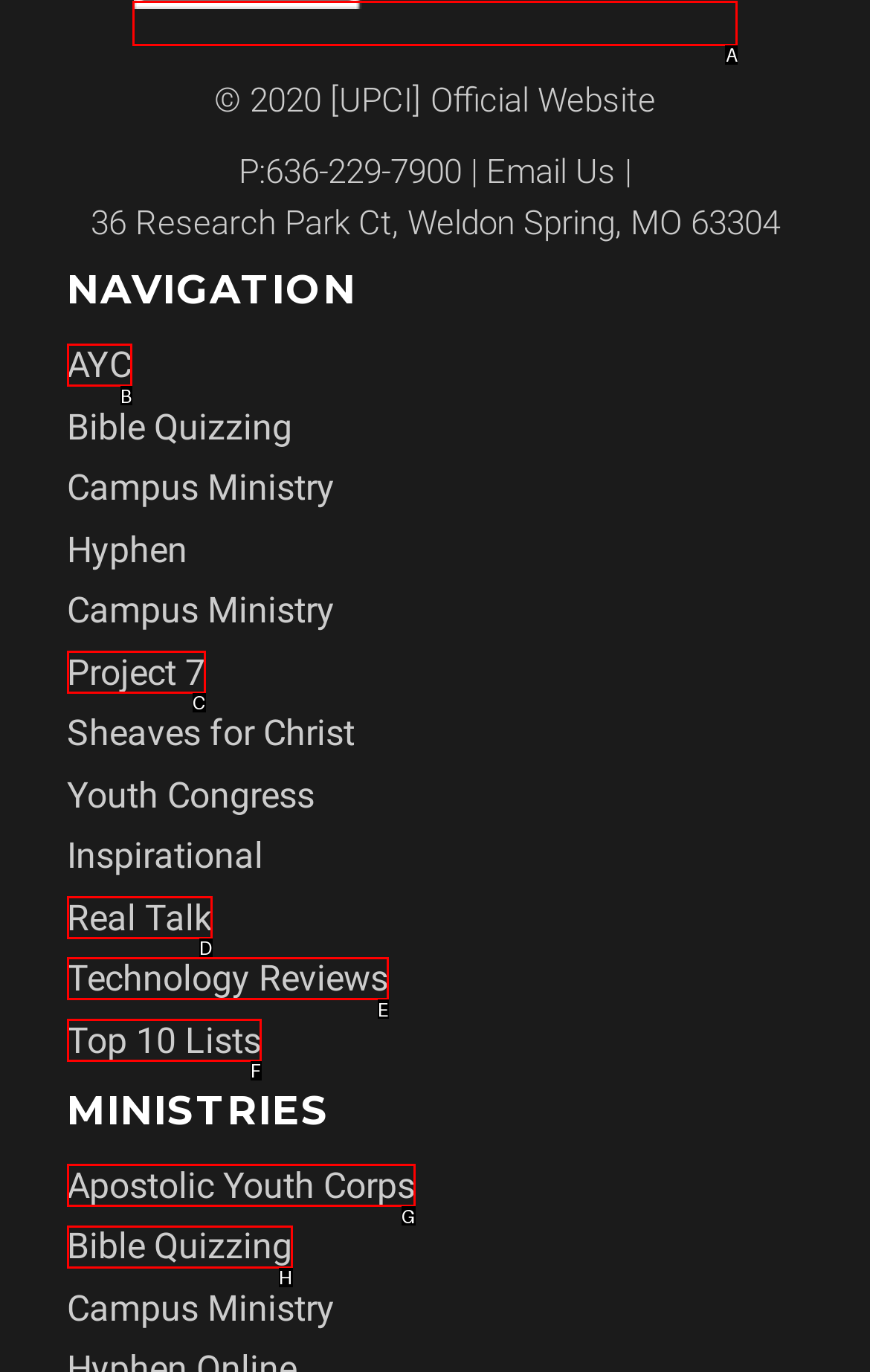Tell me which one HTML element best matches the description: Real Talk
Answer with the option's letter from the given choices directly.

D